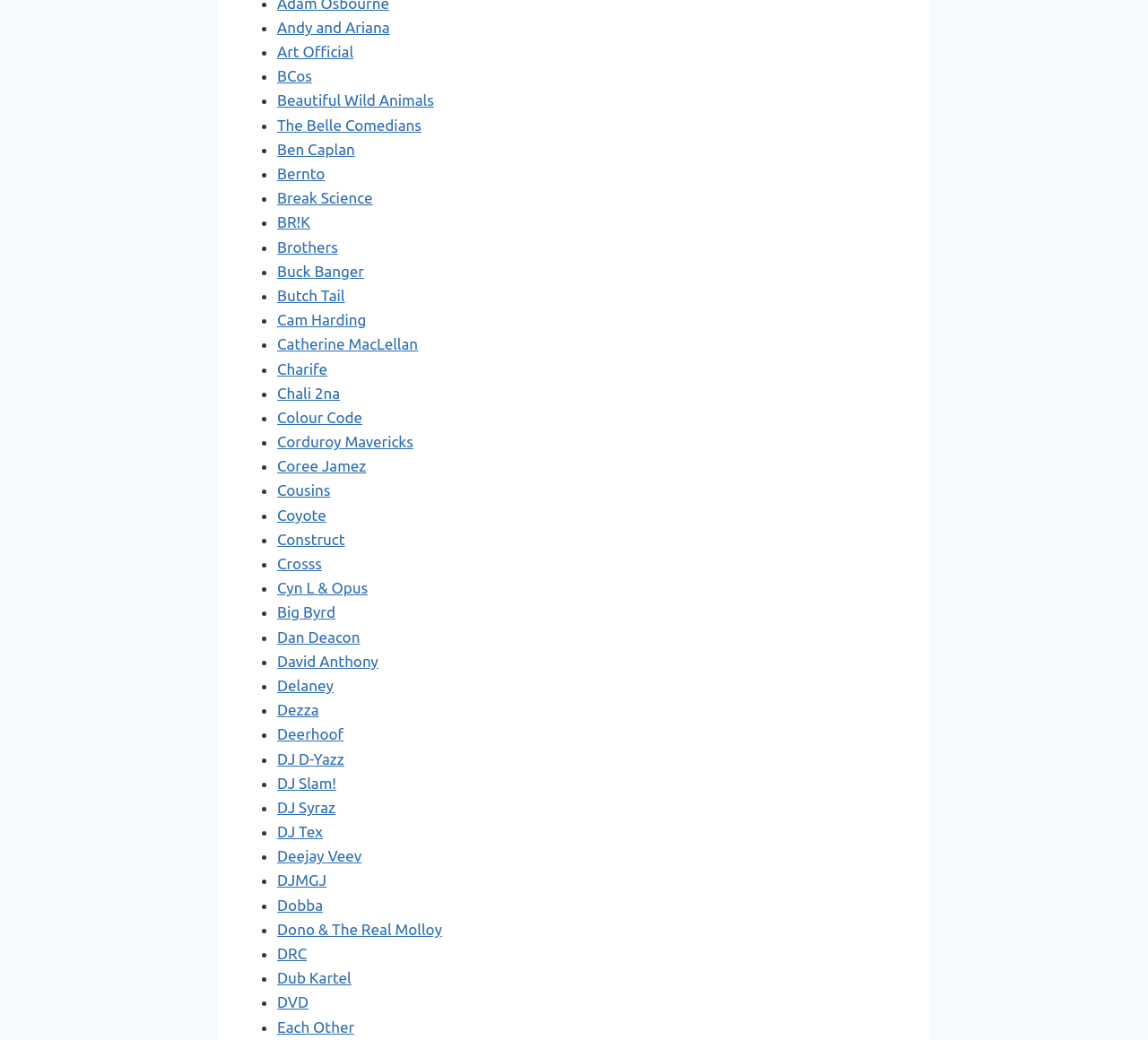Find and provide the bounding box coordinates for the UI element described with: "19 December 2014".

None